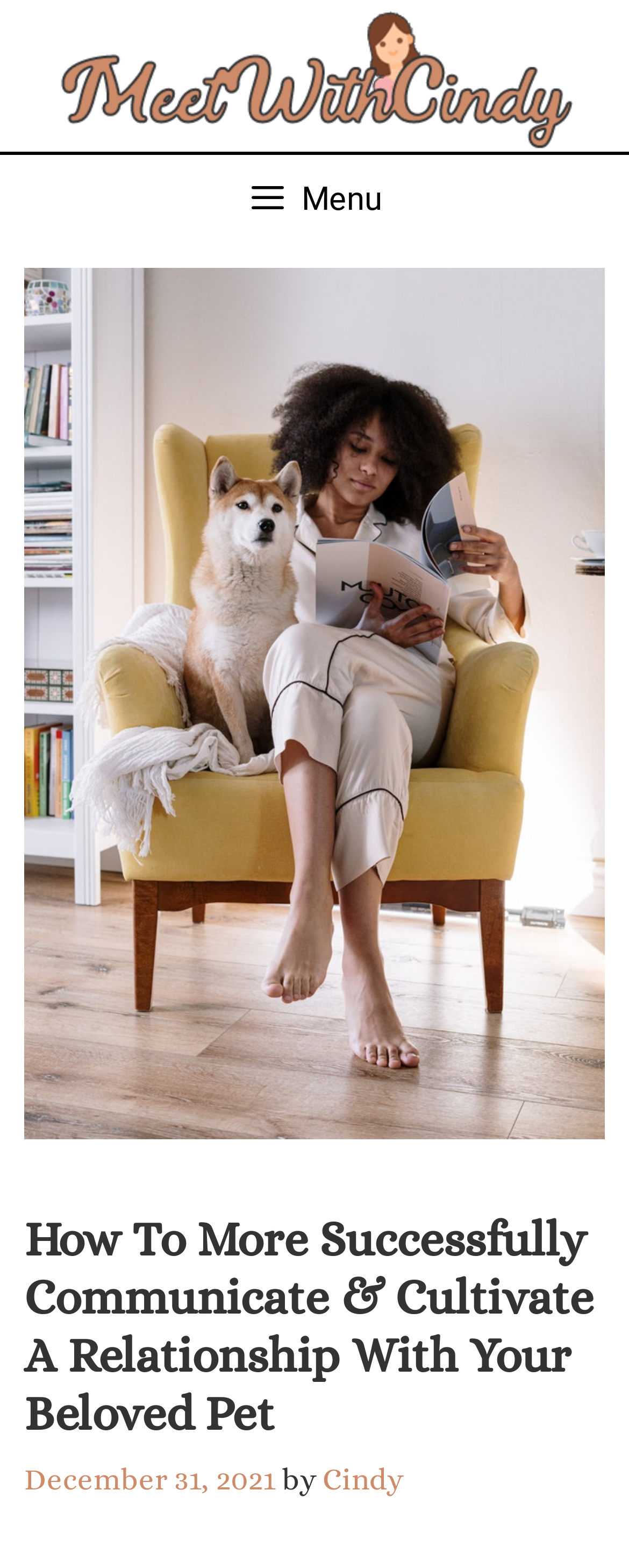Generate the main heading text from the webpage.

How To More Successfully Communicate & Cultivate A Relationship With Your Beloved Pet